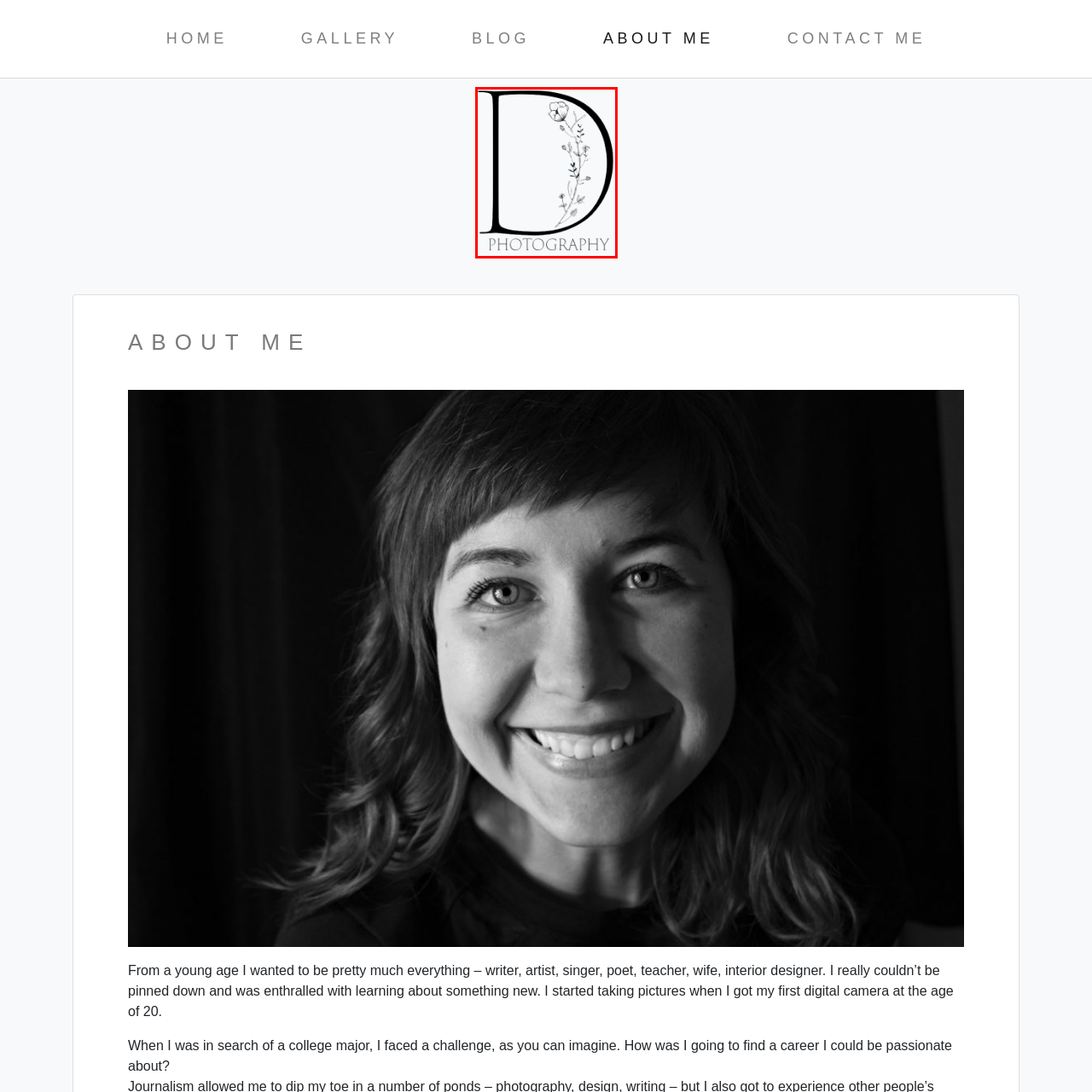What is the focus of the photography brand?
Observe the image inside the red bounding box carefully and formulate a detailed answer based on what you can infer from the visual content.

The overall aesthetic of the logo suggests a focus on beauty and nature, inviting viewers to explore the artistic vision and photographic services offered by the brand.